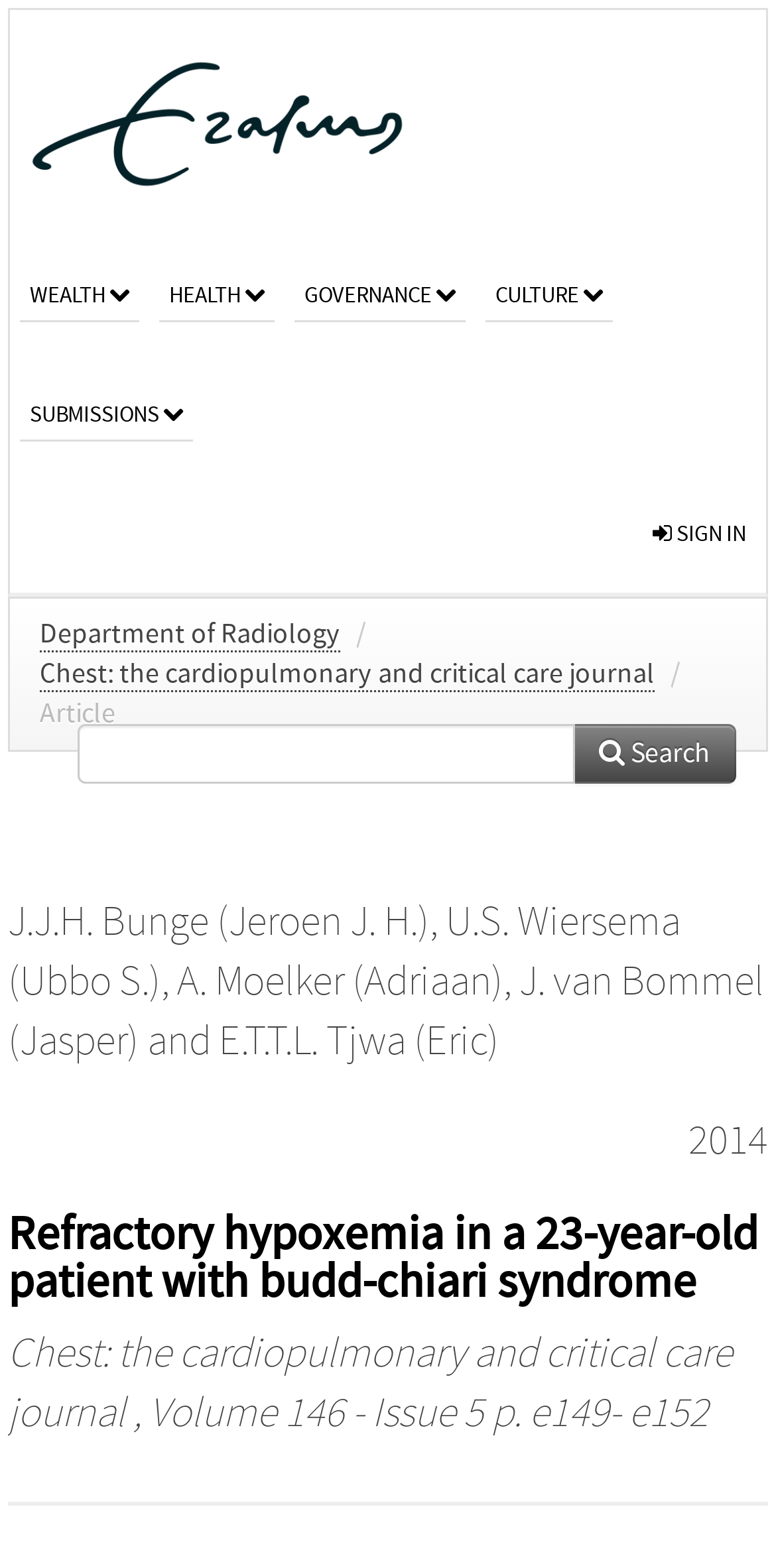Provide a comprehensive caption for the webpage.

The webpage is a repository page for an academic article titled "Refractory hypoxemia in a 23-year-old patient with budd-chiari syndrome" from the Erasmus University Repository. 

At the top left, there is a university logo image with a link to the university website. Next to it, there are five main navigation links: WEALTH, HEALTH, GOVERNANCE, CULTURE, and SUBMISSIONS. On the top right, there is a sign-in link.

Below the navigation links, there is a breadcrumb trail showing the article's path: Department of Radiology, followed by a slash, and then Chest: the cardiopulmonary and critical care journal. The article type is indicated as "Article".

On the same line, there is a search textbox with a search icon on the right. 

The article's author list is displayed below, with five authors: J.J.H. Bunge, U.S. Wiersema, A. Moelker, J. van Bommel, and E.T.T.L. Tjwa. The authors are separated by commas, with an "and" conjunction before the last author.

The publication year, 2014, is shown below the author list. 

The main article title is displayed as a heading, followed by the journal title and volume information: Chest: the cardiopulmonary and critical care journal, Volume 146 - Issue 5, pages e149- e152.